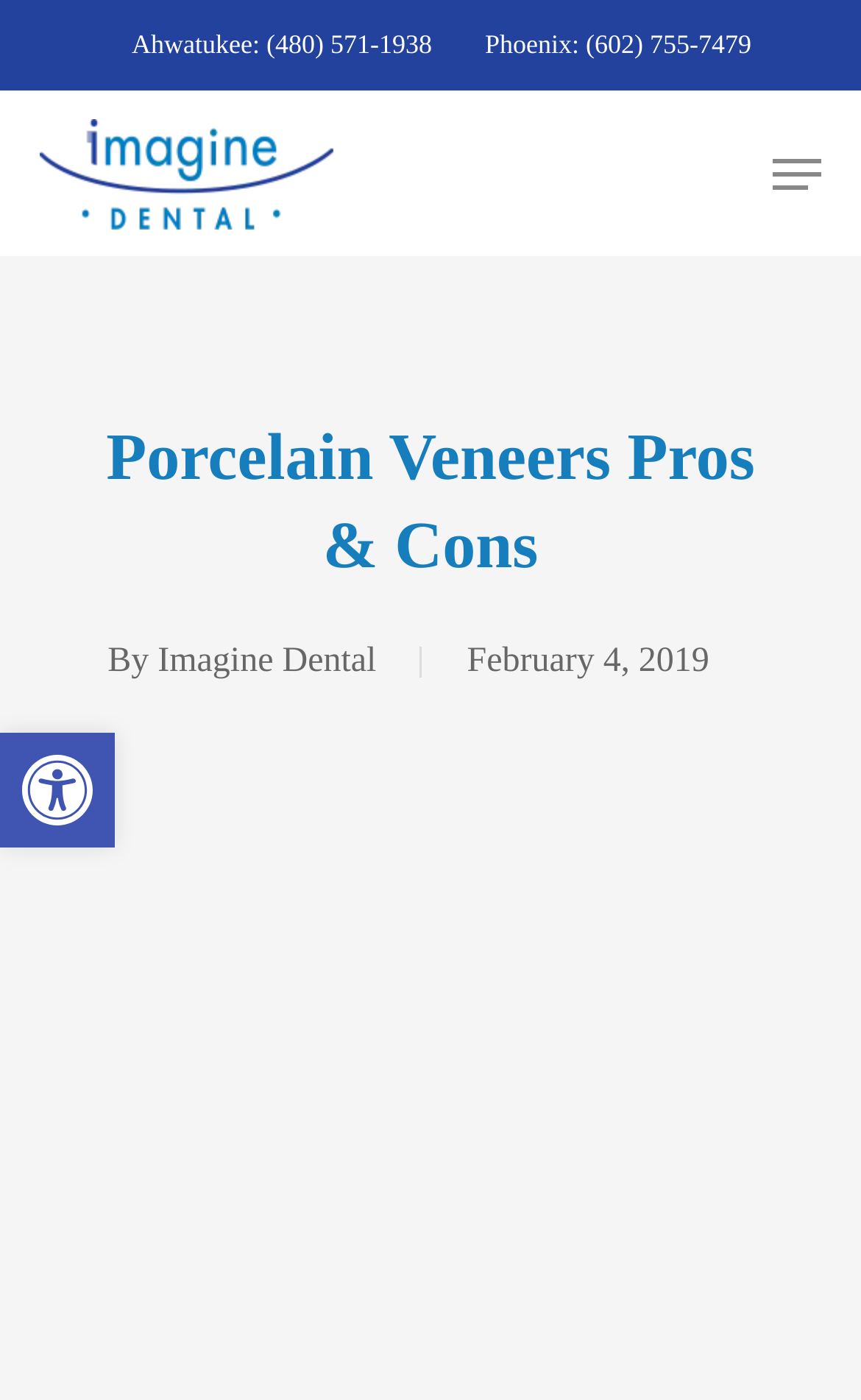Use a single word or phrase to answer this question: 
What is the phone number for Ahwatukee?

(480) 571-1938